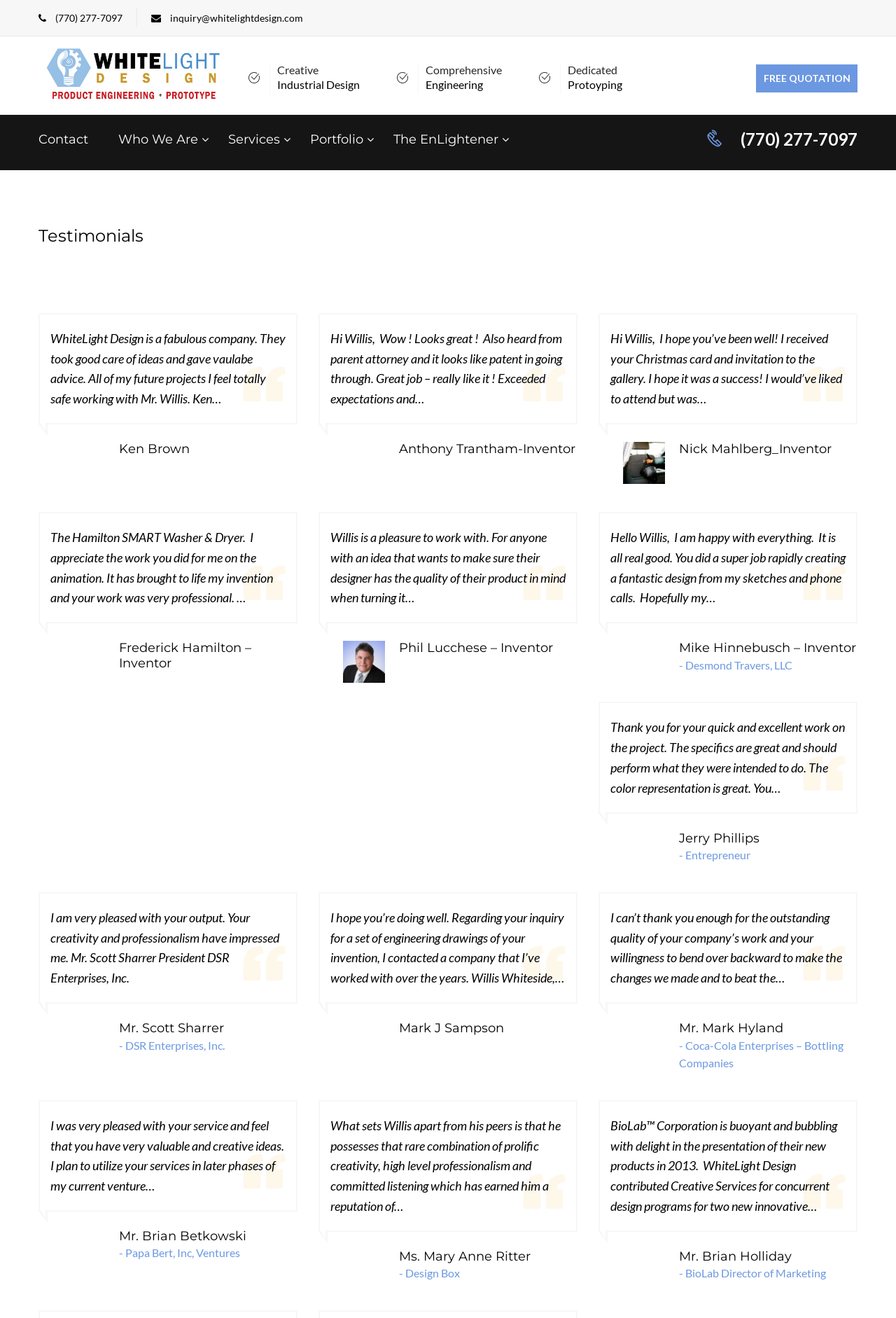Identify the bounding box coordinates of the area that should be clicked in order to complete the given instruction: "Click on the 'BUSINESS' link". The bounding box coordinates should be four float numbers between 0 and 1, i.e., [left, top, right, bottom].

None